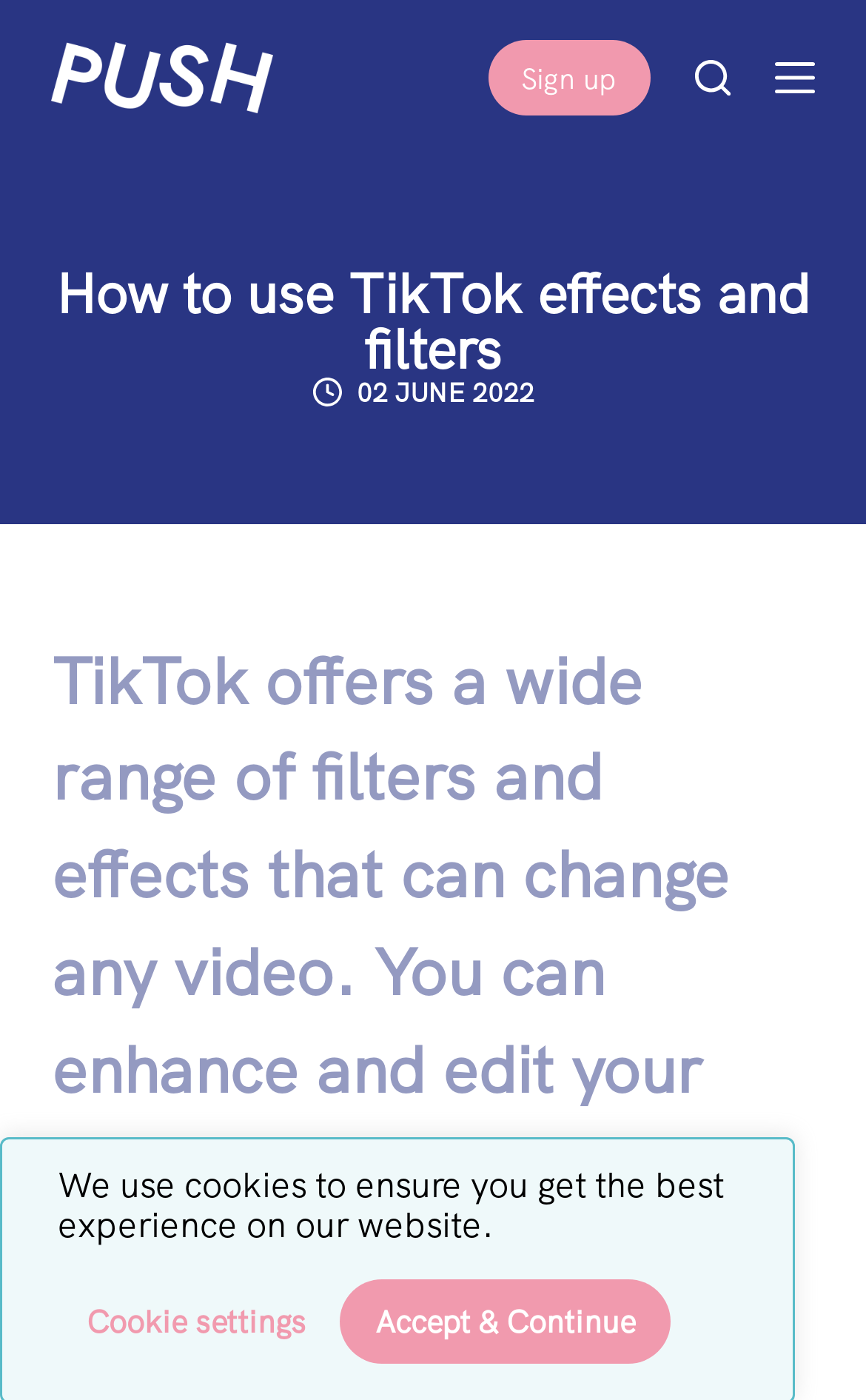Review the image closely and give a comprehensive answer to the question: How many social media links are present at the bottom of the webpage?

At the bottom of the webpage, there are four social media links: Facebook, Twitter, Instagram, and Email. These links are represented by their respective icons.